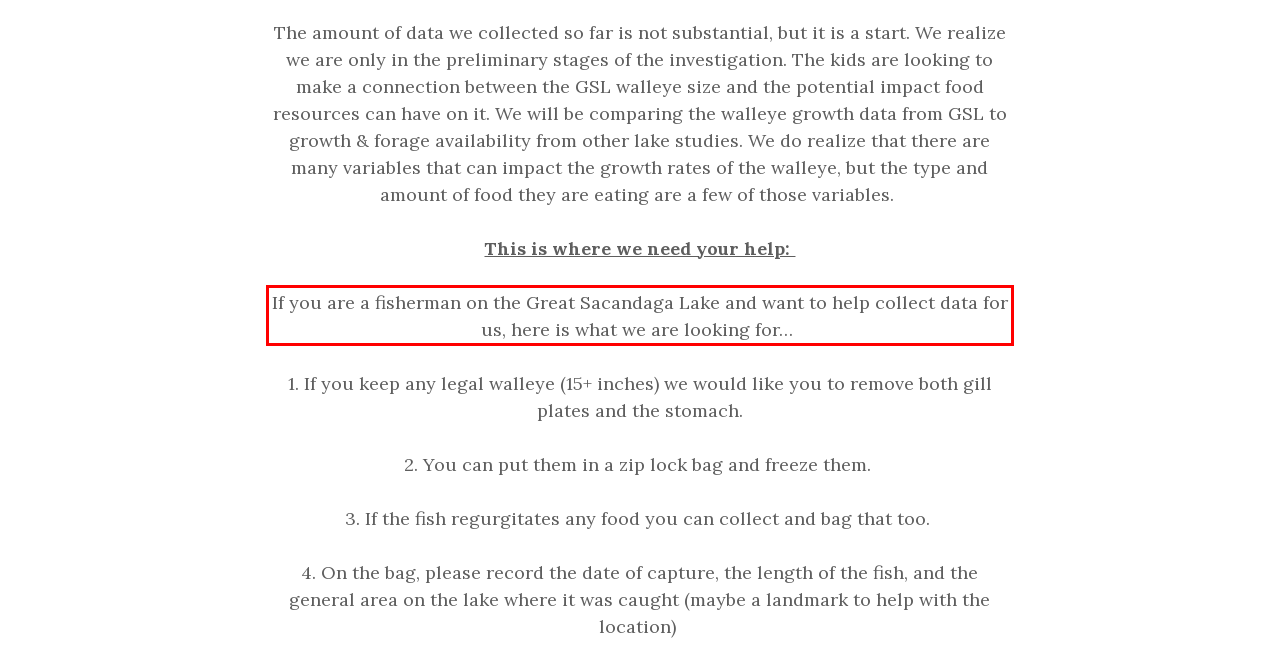Given a webpage screenshot, identify the text inside the red bounding box using OCR and extract it.

If you are a fisherman on the Great Sacandaga Lake and want to help collect data for us, here is what we are looking for…